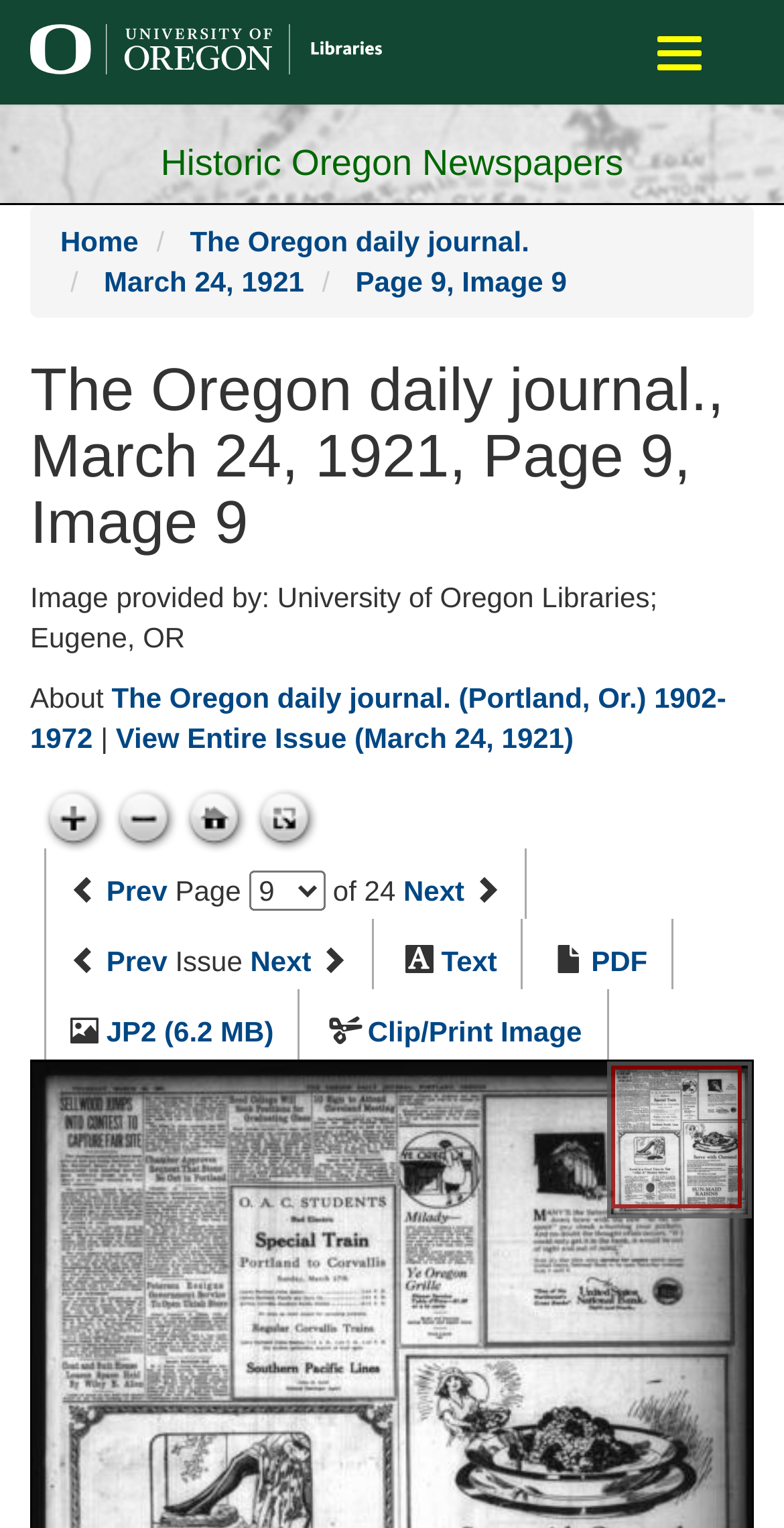Specify the bounding box coordinates of the element's area that should be clicked to execute the given instruction: "Click the 'Video' button". The coordinates should be four float numbers between 0 and 1, i.e., [left, top, right, bottom].

None